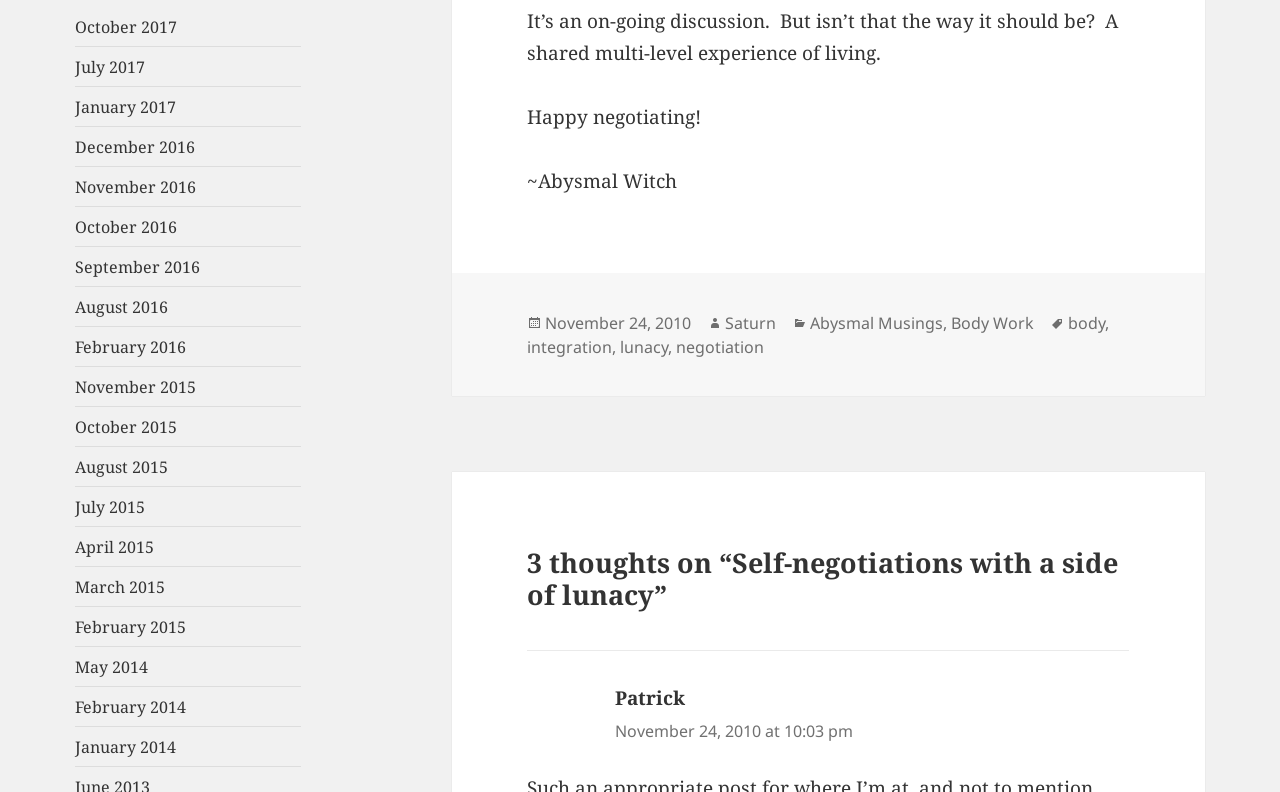What is the title of the article?
Based on the image, please offer an in-depth response to the question.

I looked at the heading element with the text '3 thoughts on “Self-negotiations with a side of lunacy”' and extracted the title of the article, which is 'Self-negotiations with a side of lunacy'.